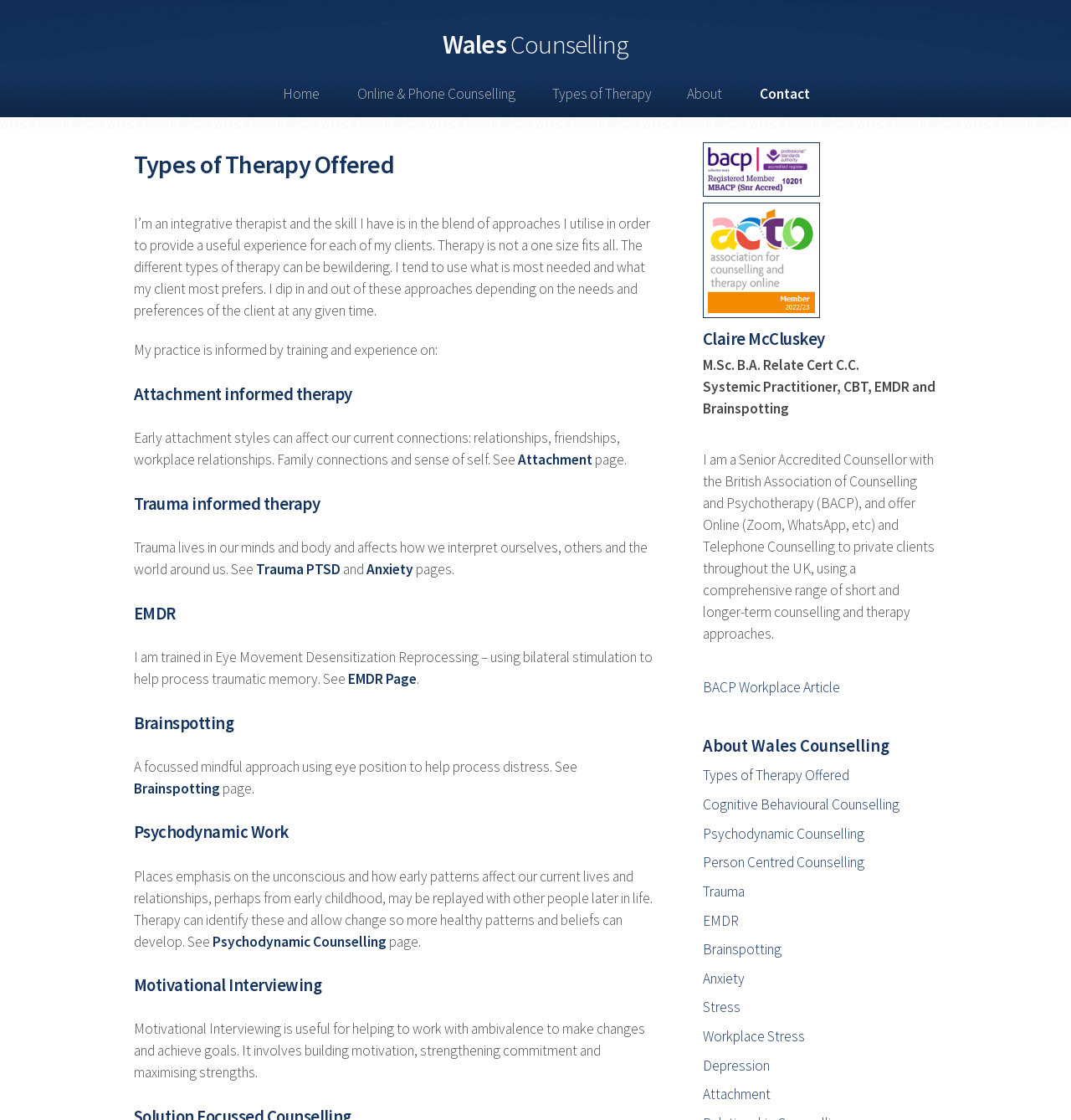Locate the bounding box coordinates of the clickable area to execute the instruction: "Learn about 'Claire McCluskey'". Provide the coordinates as four float numbers between 0 and 1, represented as [left, top, right, bottom].

[0.656, 0.289, 0.875, 0.316]